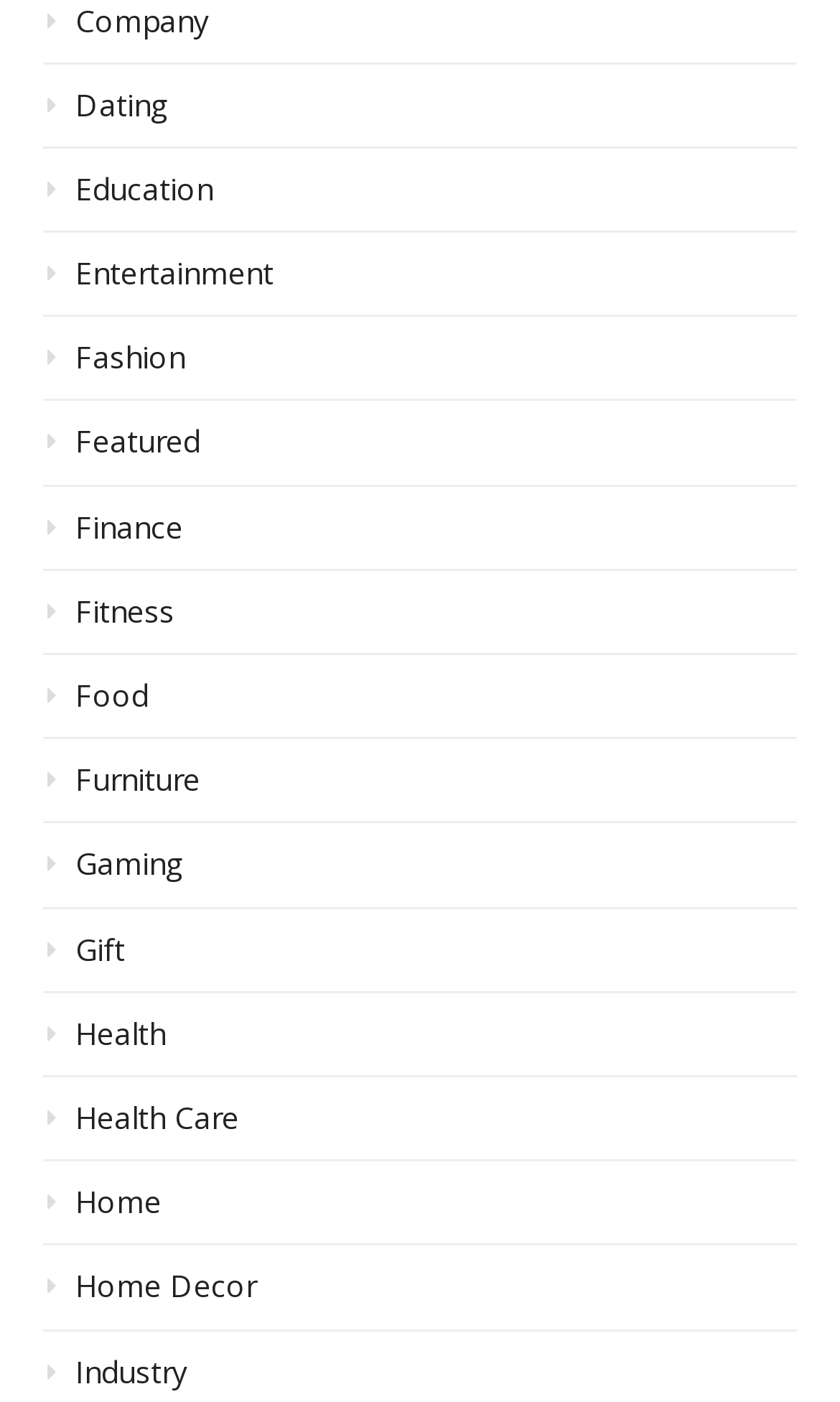Locate the bounding box coordinates of the element that needs to be clicked to carry out the instruction: "Browse the 'Entertainment' category". The coordinates should be given as four float numbers ranging from 0 to 1, i.e., [left, top, right, bottom].

[0.051, 0.181, 0.949, 0.226]